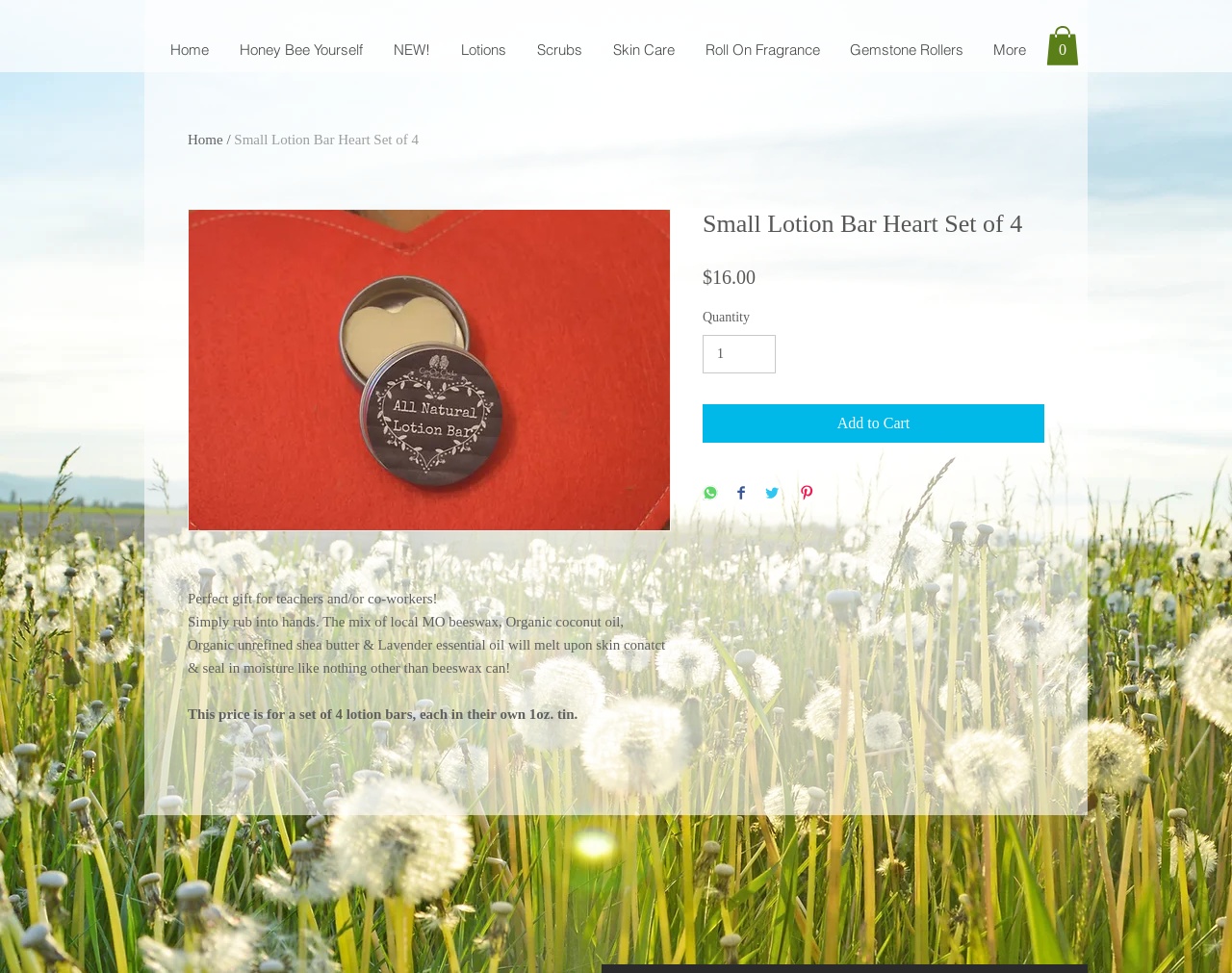Find the bounding box coordinates for the element that must be clicked to complete the instruction: "Add to cart". The coordinates should be four float numbers between 0 and 1, indicated as [left, top, right, bottom].

[0.57, 0.416, 0.848, 0.455]